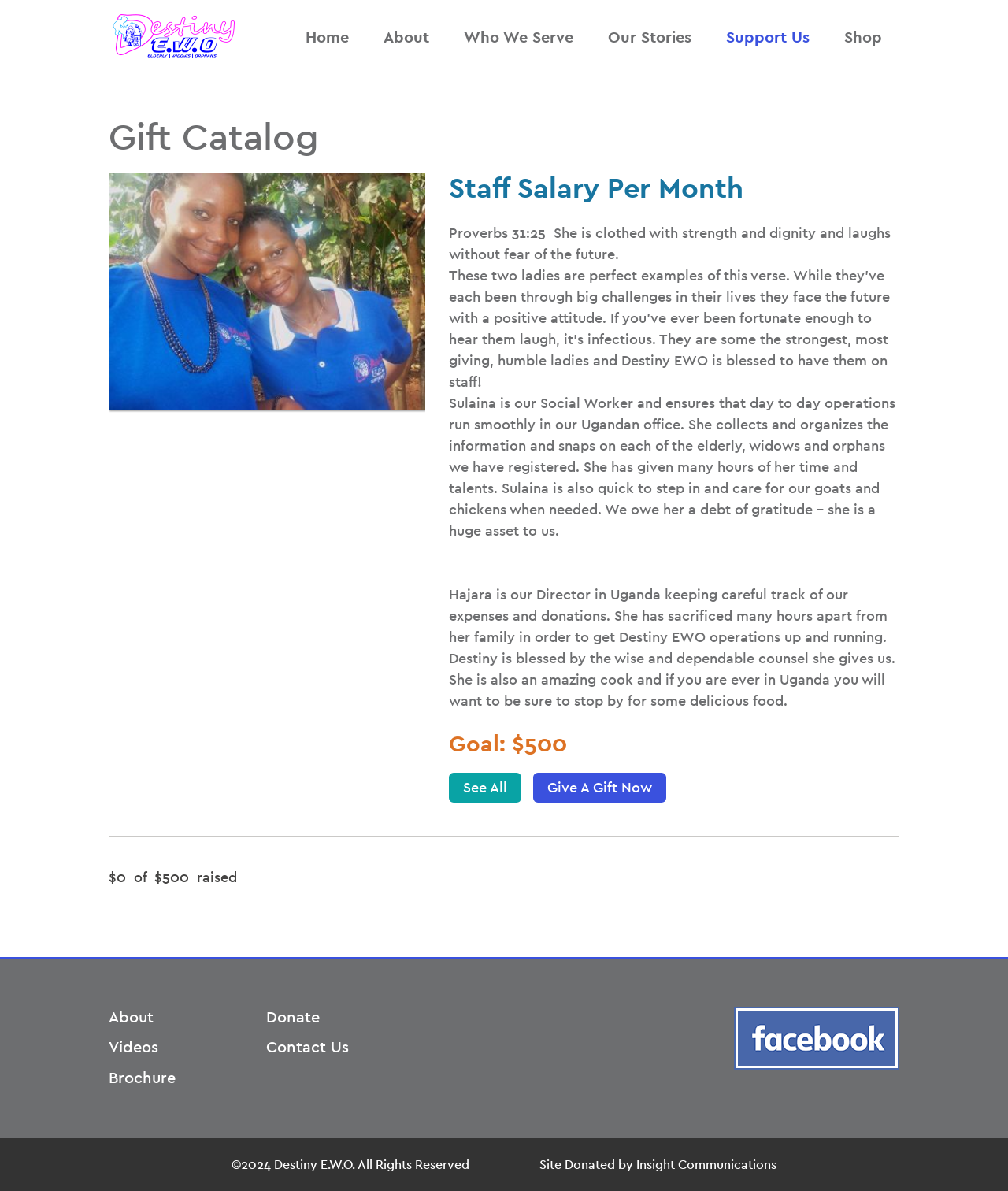Using the element description provided, determine the bounding box coordinates in the format (top-left x, top-left y, bottom-right x, bottom-right y). Ensure that all values are floating point numbers between 0 and 1. Element description: Support Us

[0.703, 0.0, 0.82, 0.062]